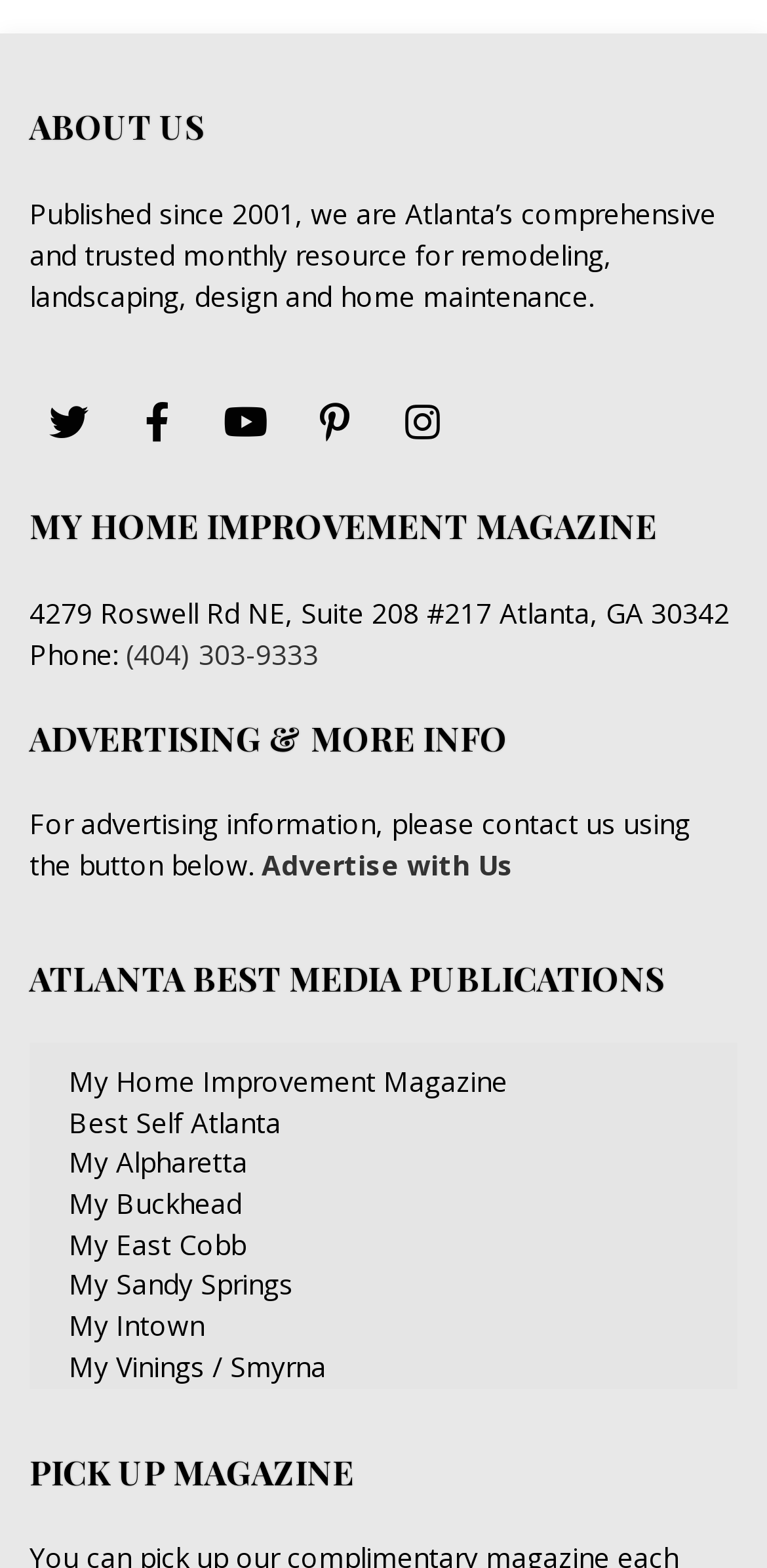What is the phone number of the magazine?
Look at the image and construct a detailed response to the question.

I found the answer by looking at the static text element with the text 'Phone:' and the link element next to it with the phone number '(404) 303-9333', which is located in the middle of the page.